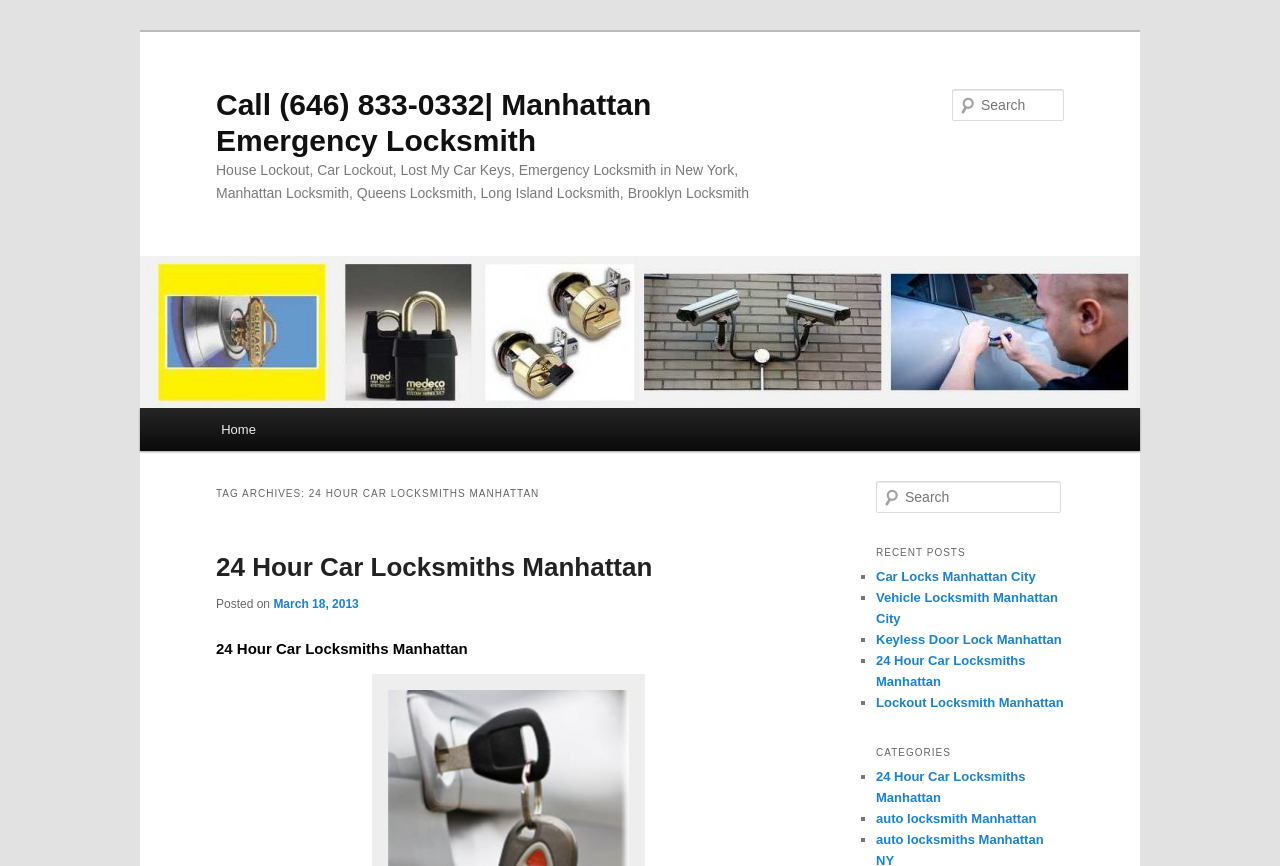Locate the bounding box coordinates of the element you need to click to accomplish the task described by this instruction: "Read the recent post about Car Locks Manhattan City".

[0.684, 0.657, 0.809, 0.674]